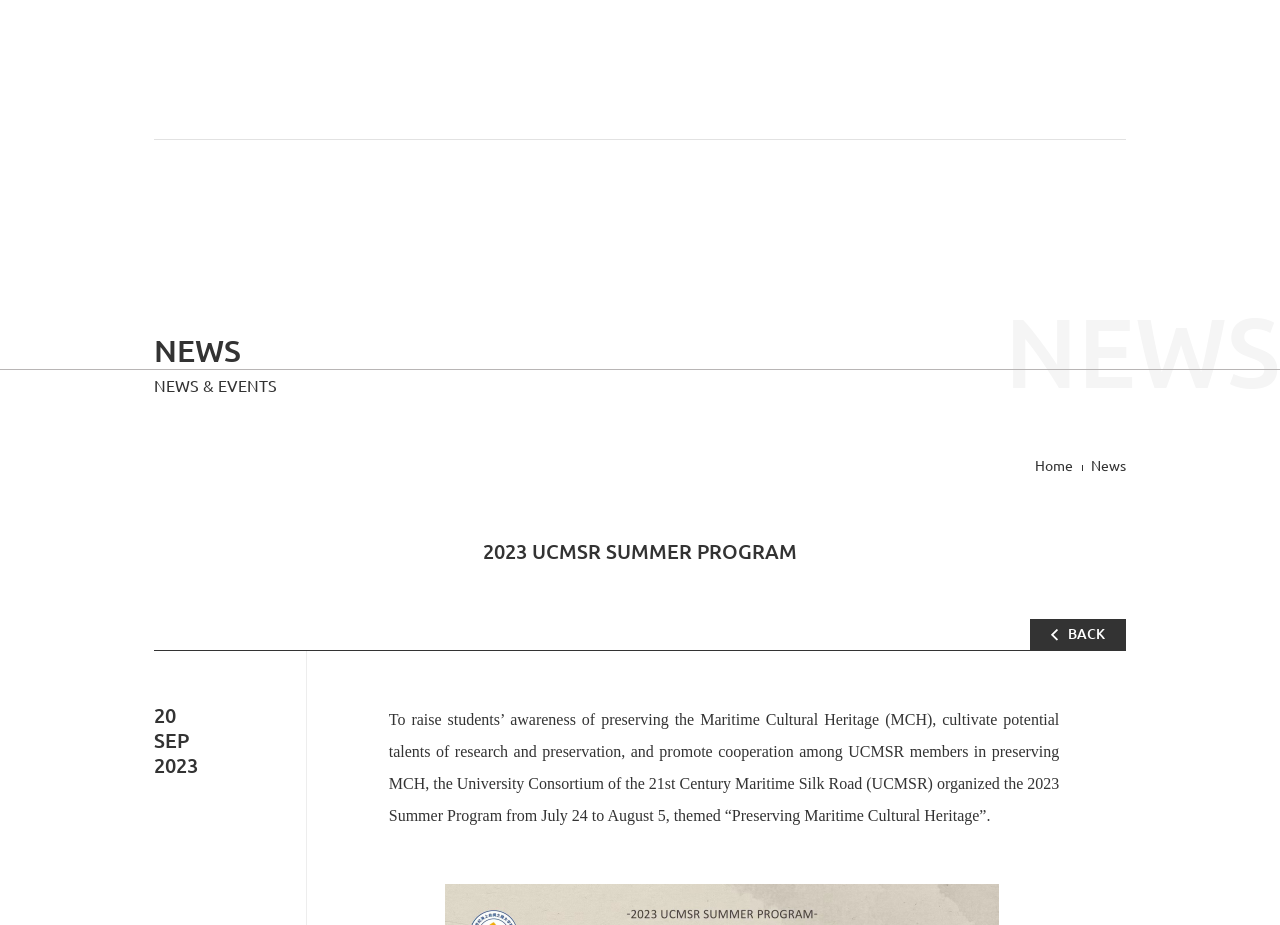Use a single word or phrase to answer the question:
What is the theme of the 2023 Summer Program?

Preserving Maritime Cultural Heritage